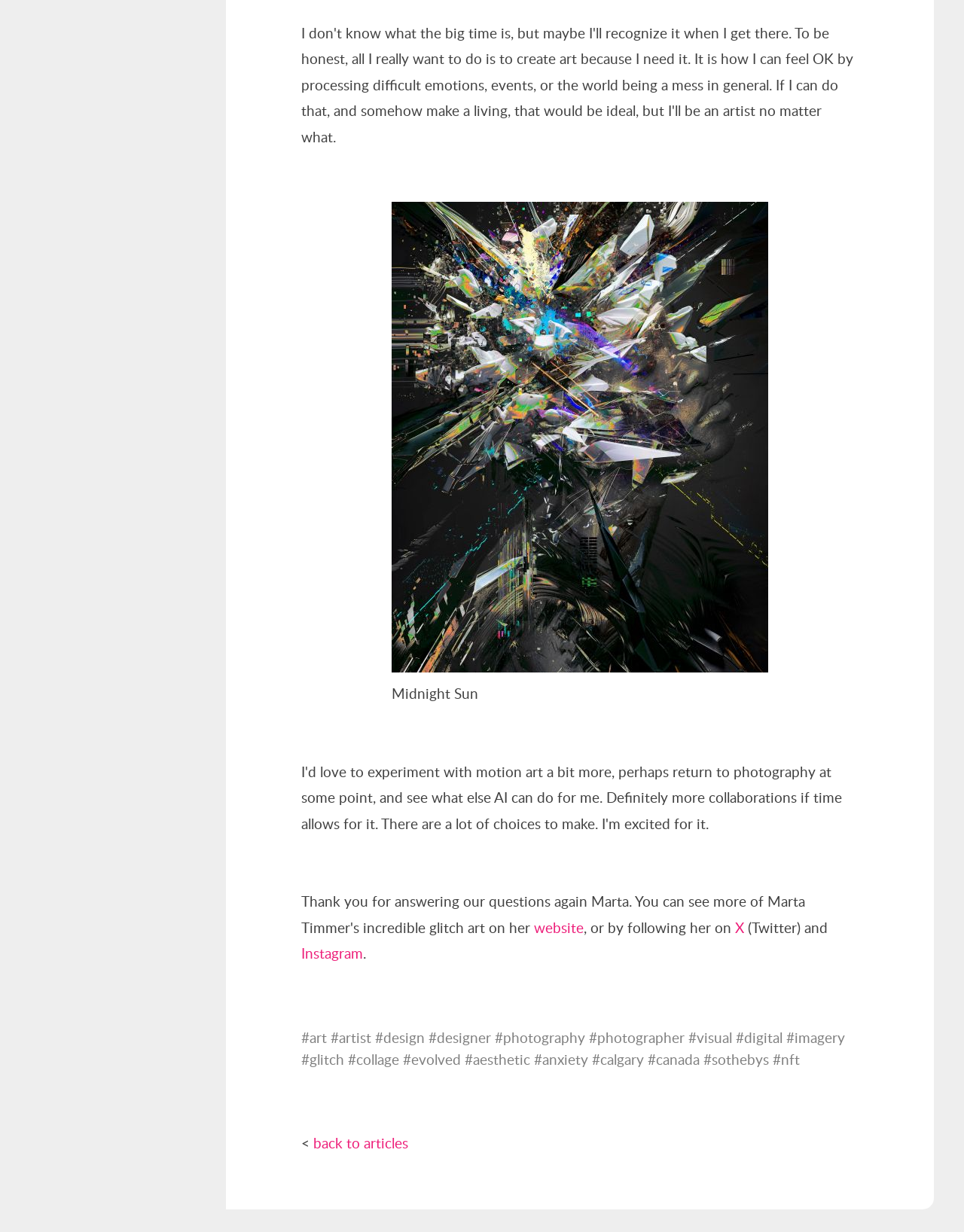Respond concisely with one word or phrase to the following query:
What is the name of the person or entity?

Midnight Sun